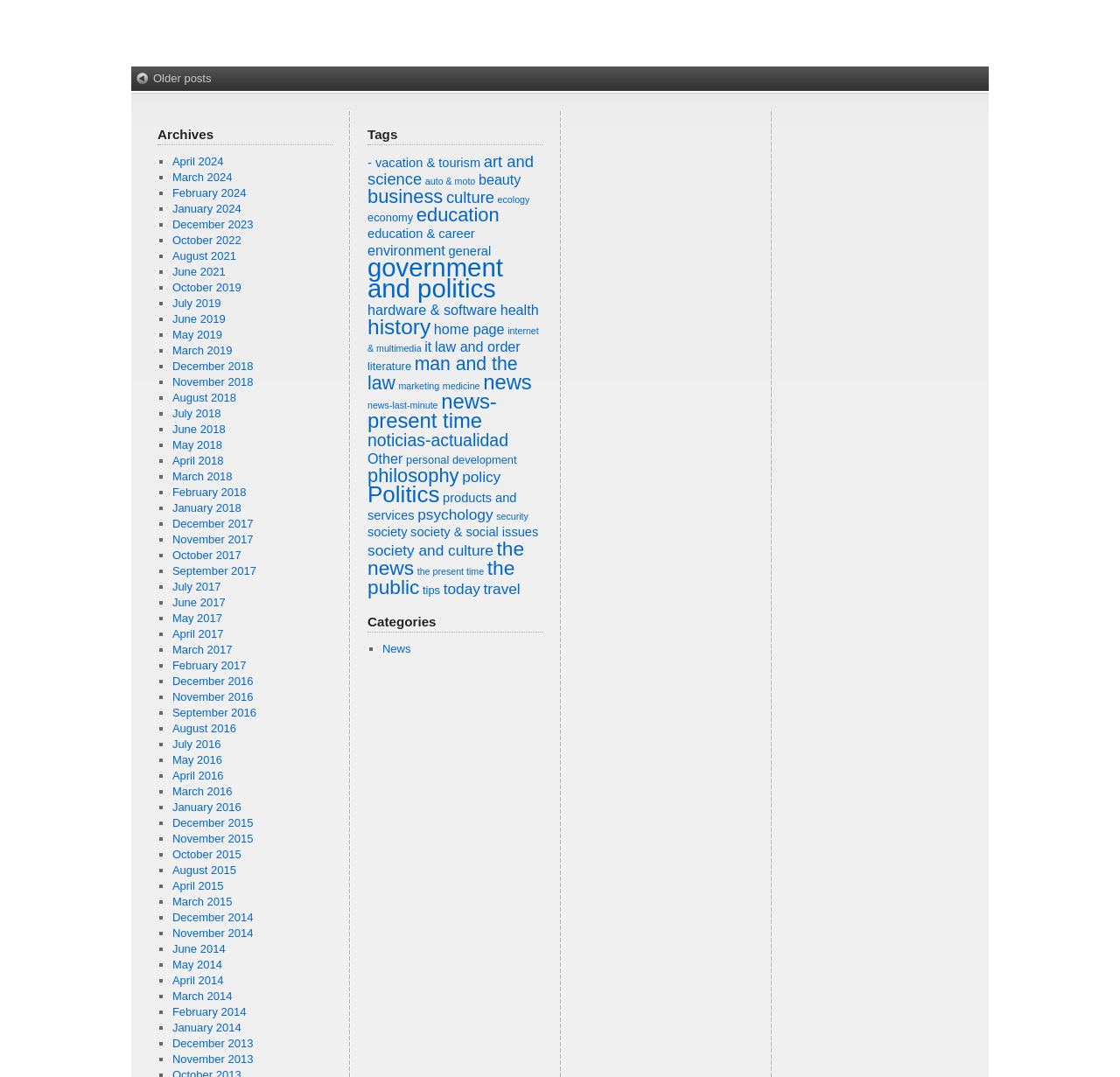Find the UI element described as: "man and the law" and predict its bounding box coordinates. Ensure the coordinates are four float numbers between 0 and 1, [left, top, right, bottom].

[0.328, 0.328, 0.462, 0.364]